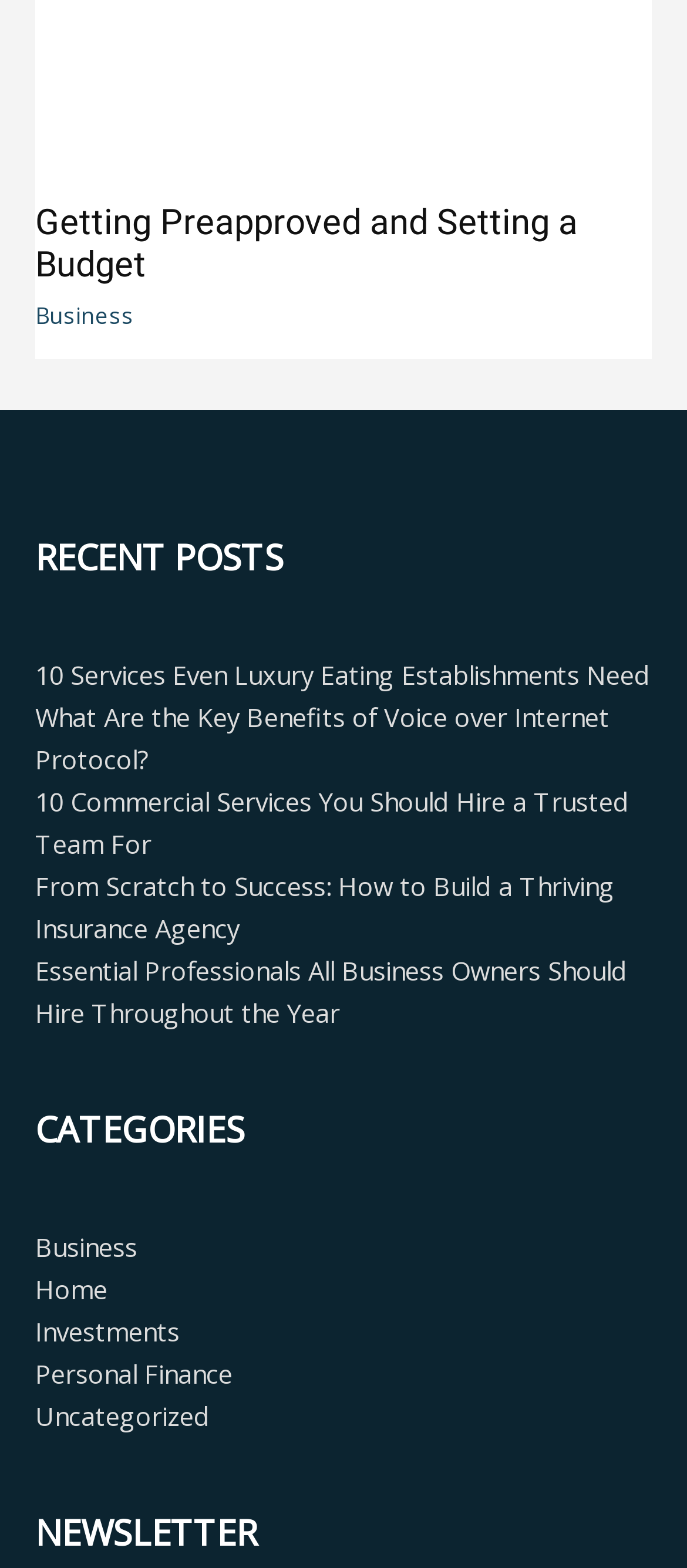Please indicate the bounding box coordinates for the clickable area to complete the following task: "Read '10 Services Even Luxury Eating Establishments Need'". The coordinates should be specified as four float numbers between 0 and 1, i.e., [left, top, right, bottom].

[0.051, 0.418, 0.946, 0.441]